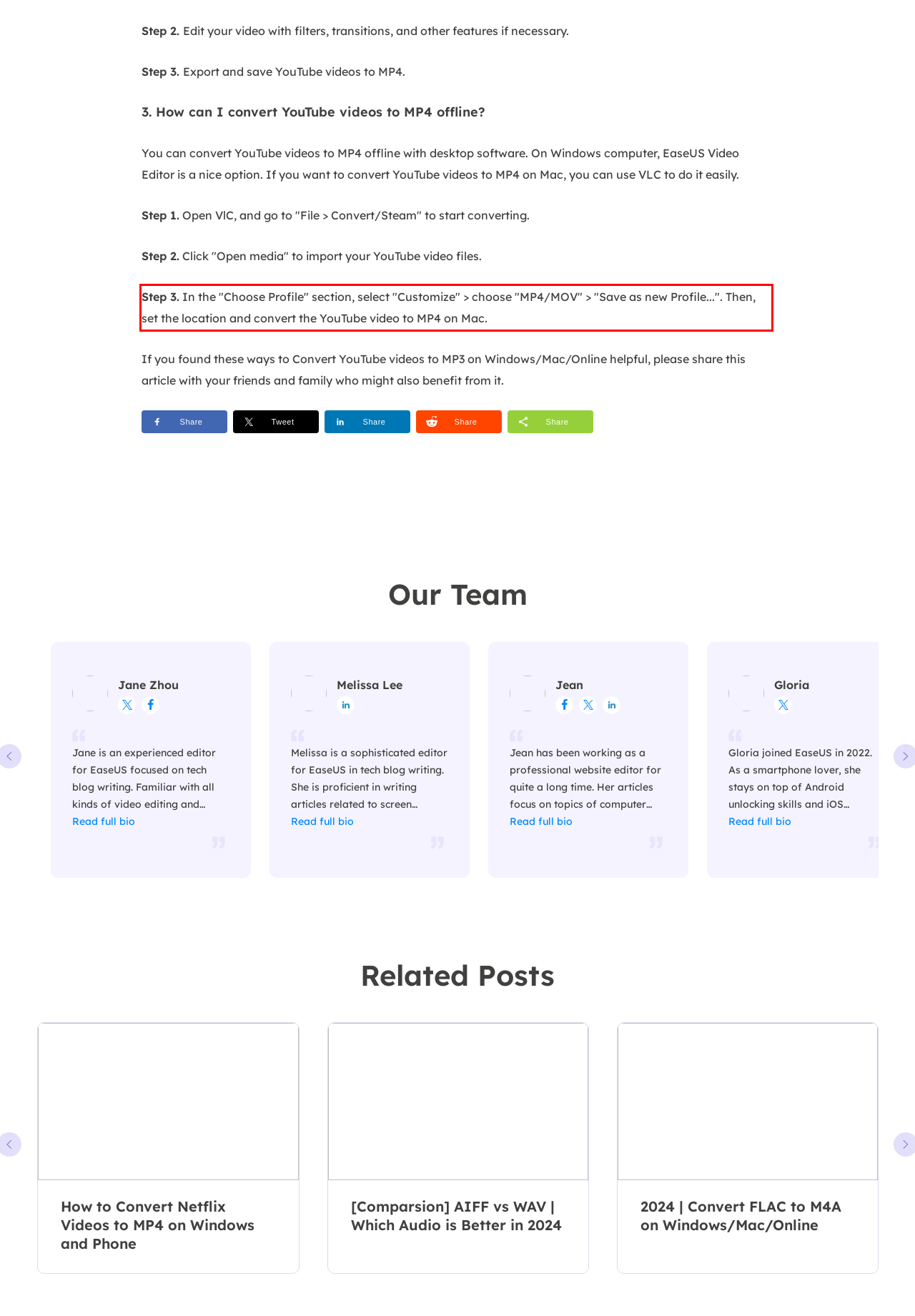Using the provided webpage screenshot, recognize the text content in the area marked by the red bounding box.

Step 3. In the "Choose Profile" section, select "Customize" > choose "MP4/MOV" > "Save as new Profile...". Then, set the location and convert the YouTube video to MP4 on Mac.